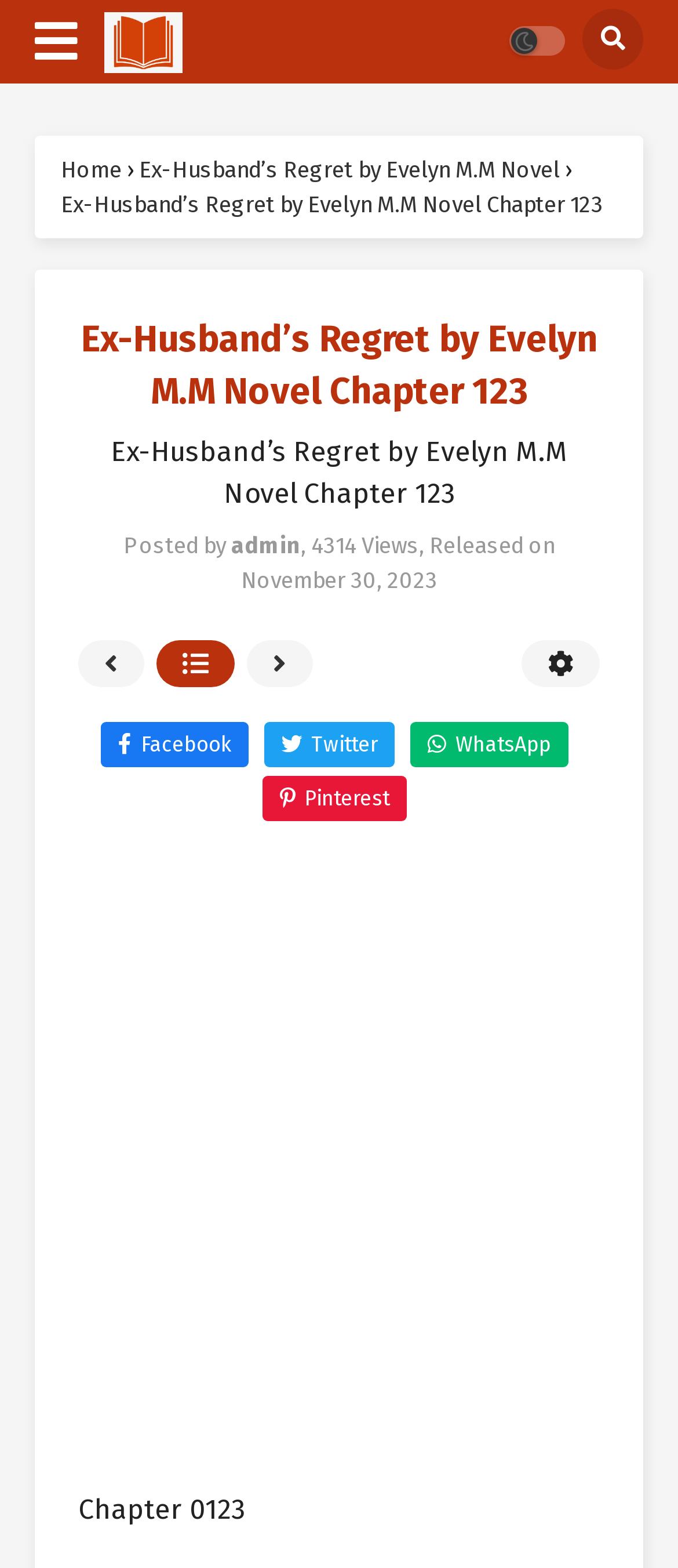Please pinpoint the bounding box coordinates for the region I should click to adhere to this instruction: "Read Ex-Husband’s Regret by Evelyn M.M Novel".

[0.205, 0.1, 0.826, 0.116]